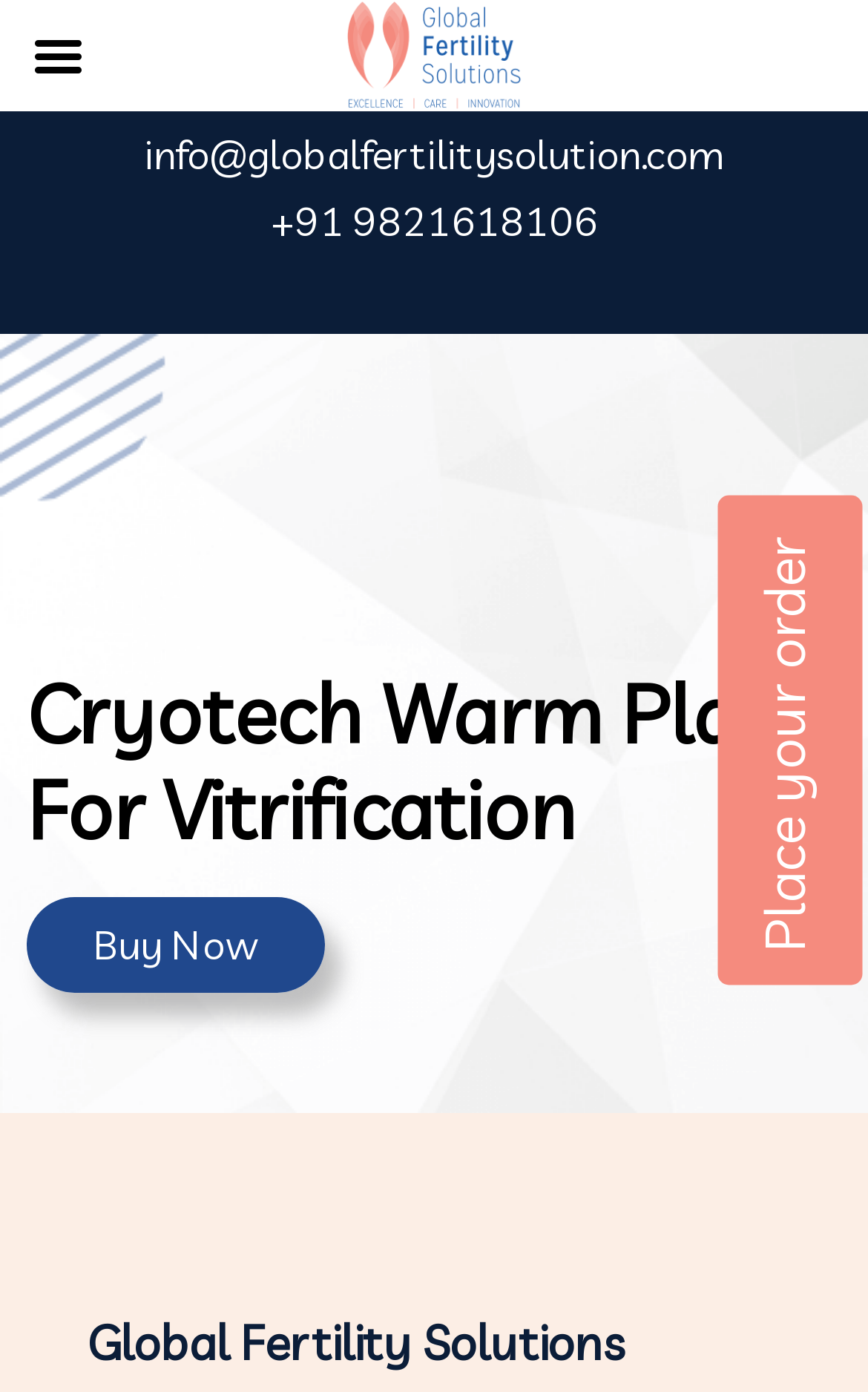Can you look at the image and give a comprehensive answer to the question:
What is the name of the company?

I found the company name by looking at the link element with the text 'Global Fertility Solution' which is located at the top of the webpage, and is also accompanied by an image with the same name.